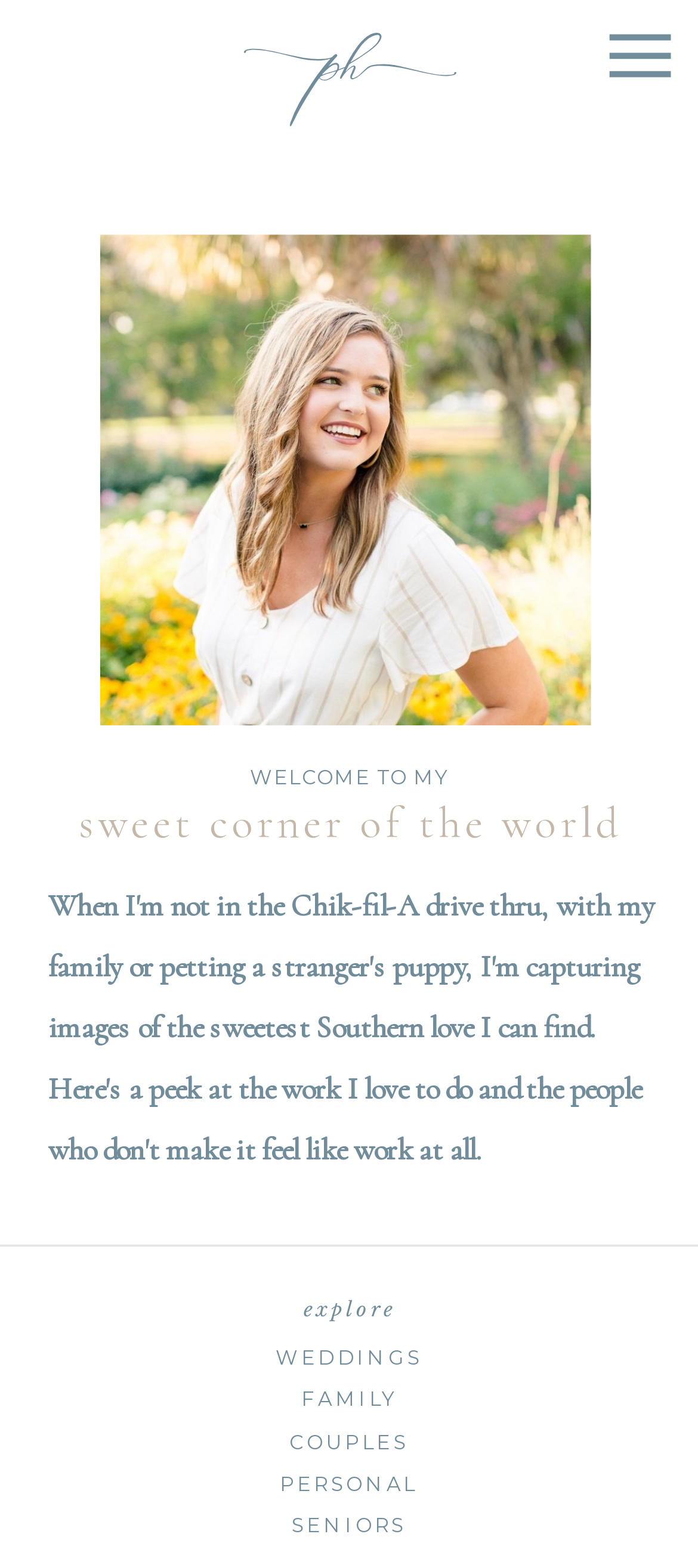Please find the bounding box coordinates in the format (top-left x, top-left y, bottom-right x, bottom-right y) for the given element description. Ensure the coordinates are floating point numbers between 0 and 1. Description: Weddings

[0.35, 0.859, 0.65, 0.882]